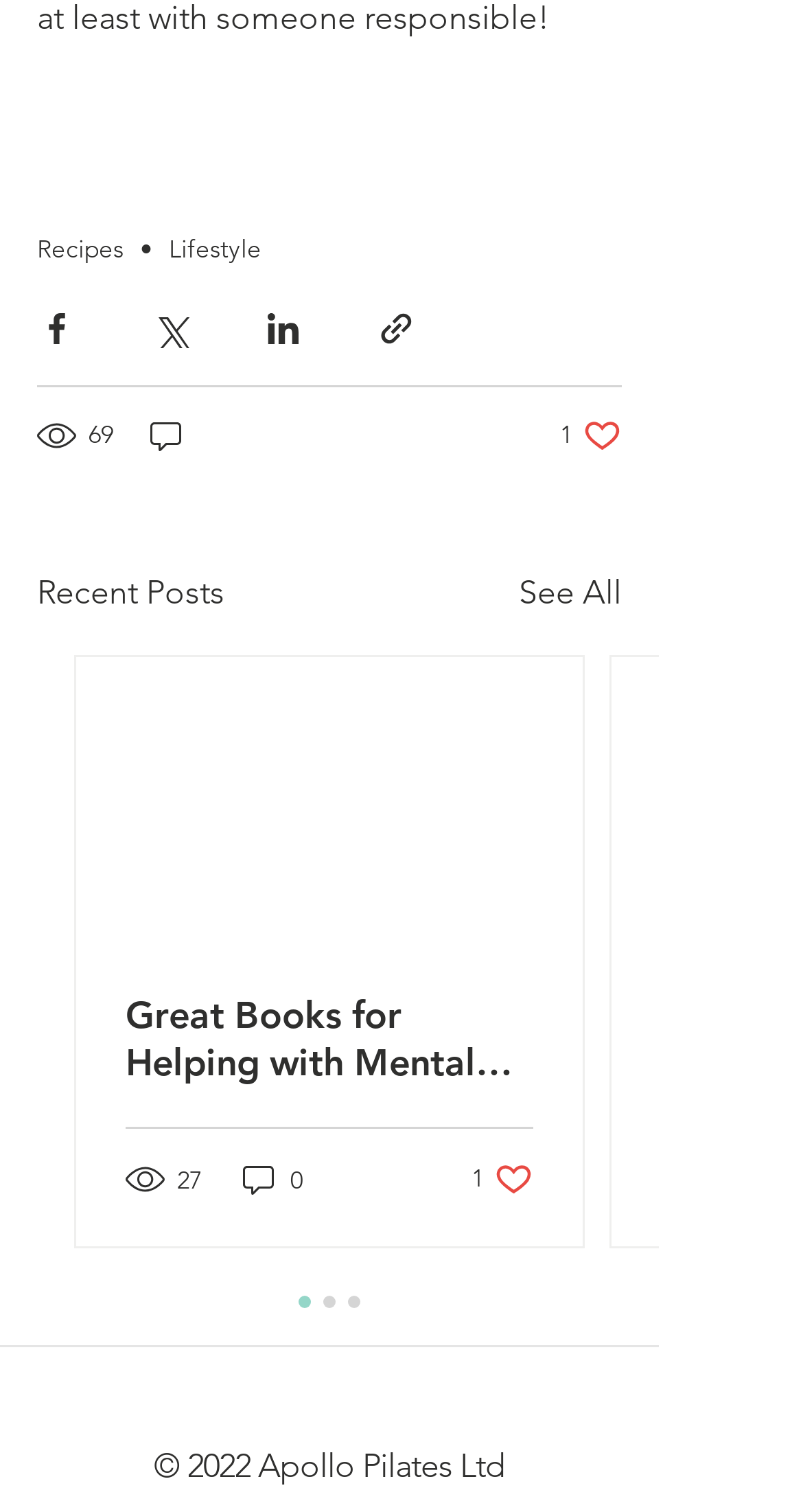Please identify the bounding box coordinates of the clickable area that will fulfill the following instruction: "Like the post". The coordinates should be in the format of four float numbers between 0 and 1, i.e., [left, top, right, bottom].

[0.697, 0.275, 0.774, 0.301]